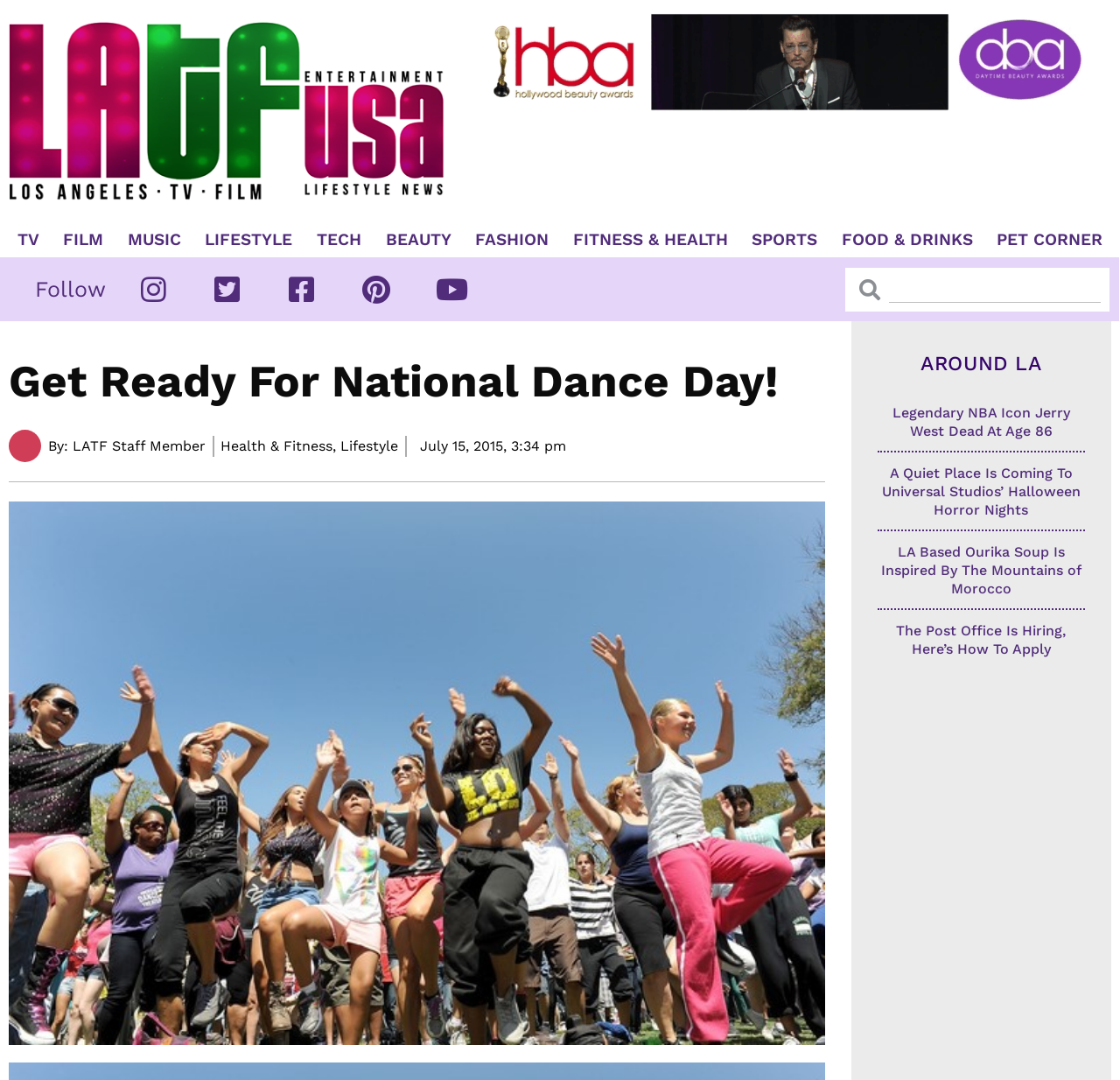Can you find the bounding box coordinates for the element that needs to be clicked to execute this instruction: "Click on TV"? The coordinates should be given as four float numbers between 0 and 1, i.e., [left, top, right, bottom].

[0.008, 0.214, 0.043, 0.23]